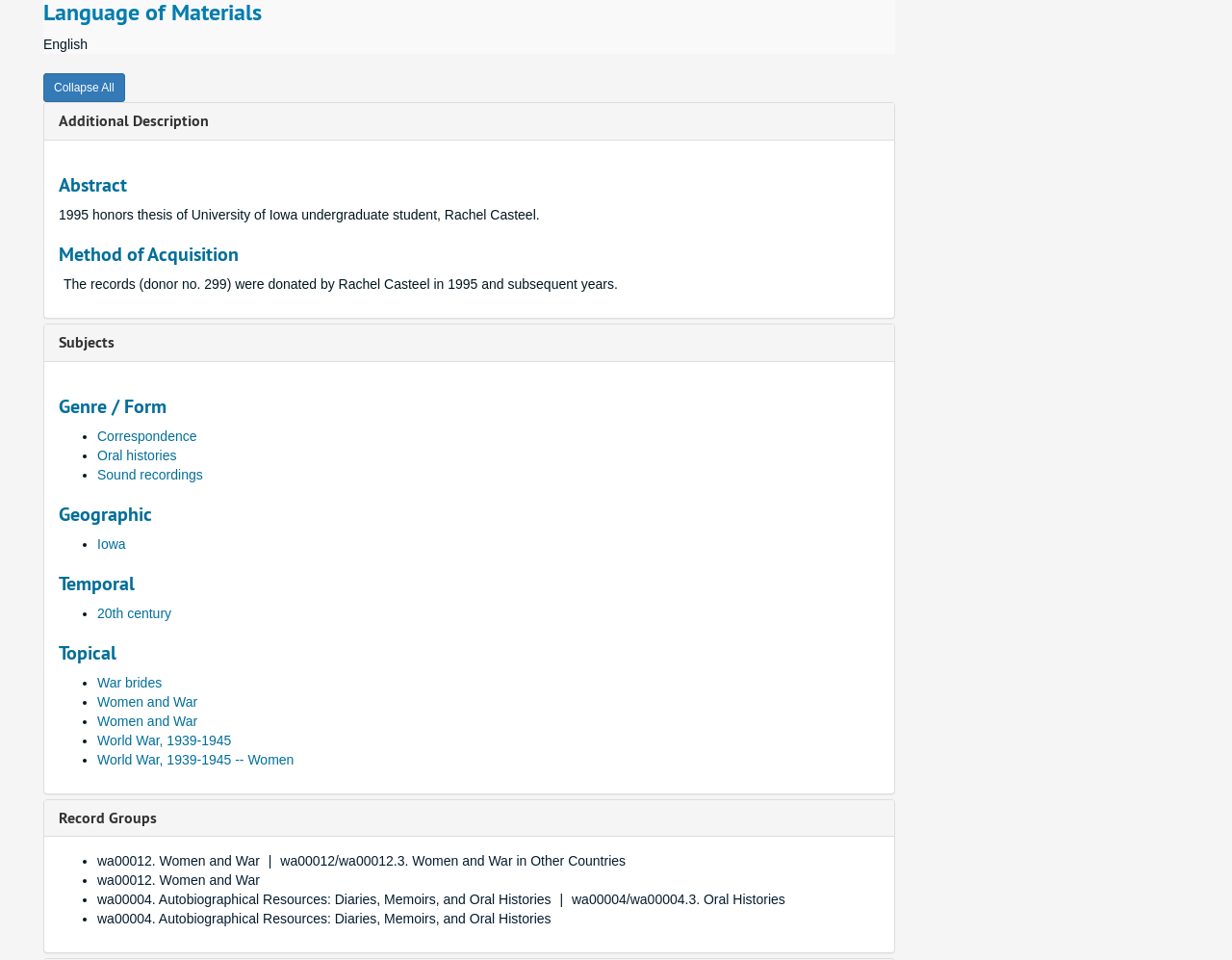Given the description Additional Description, predict the bounding box coordinates of the UI element. Ensure the coordinates are in the format (top-left x, top-left y, bottom-right x, bottom-right y) and all values are between 0 and 1.

[0.048, 0.116, 0.17, 0.137]